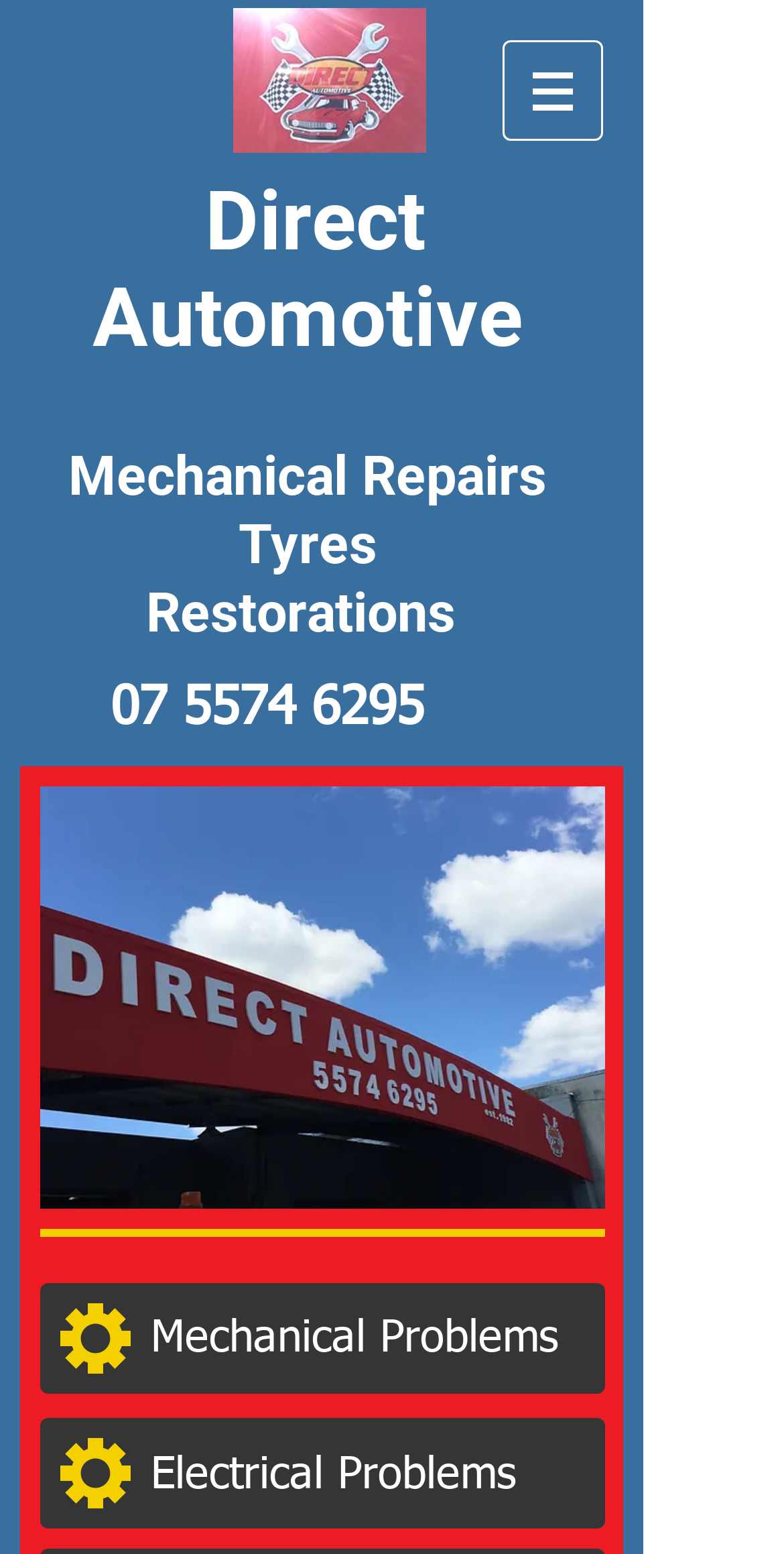Elaborate on the webpage's design and content in a detailed caption.

The webpage is for Direct Automotive, a company that provides various automotive services. At the top left of the page, there is a logo image with a link to the homepage. Next to the logo, there is a navigation menu labeled "Site" with a dropdown button.

Below the navigation menu, there are five headings that span across the page, listing the services offered by Direct Automotive: "Direct Automotive", "Mechanical Repairs", "Tyres", "Restorations", and a phone number "07 5574 6295". The phone number is also a link.

Under the headings, there is a slideshow gallery that takes up most of the page. The gallery has a large image that changes periodically, and a small text "1/9" at the bottom right corner, indicating that there are nine images in the slideshow.

At the bottom of the page, there are two links: "Mechanical Problems" and "Electrical Problems", which are likely related to the services offered by Direct Automotive.